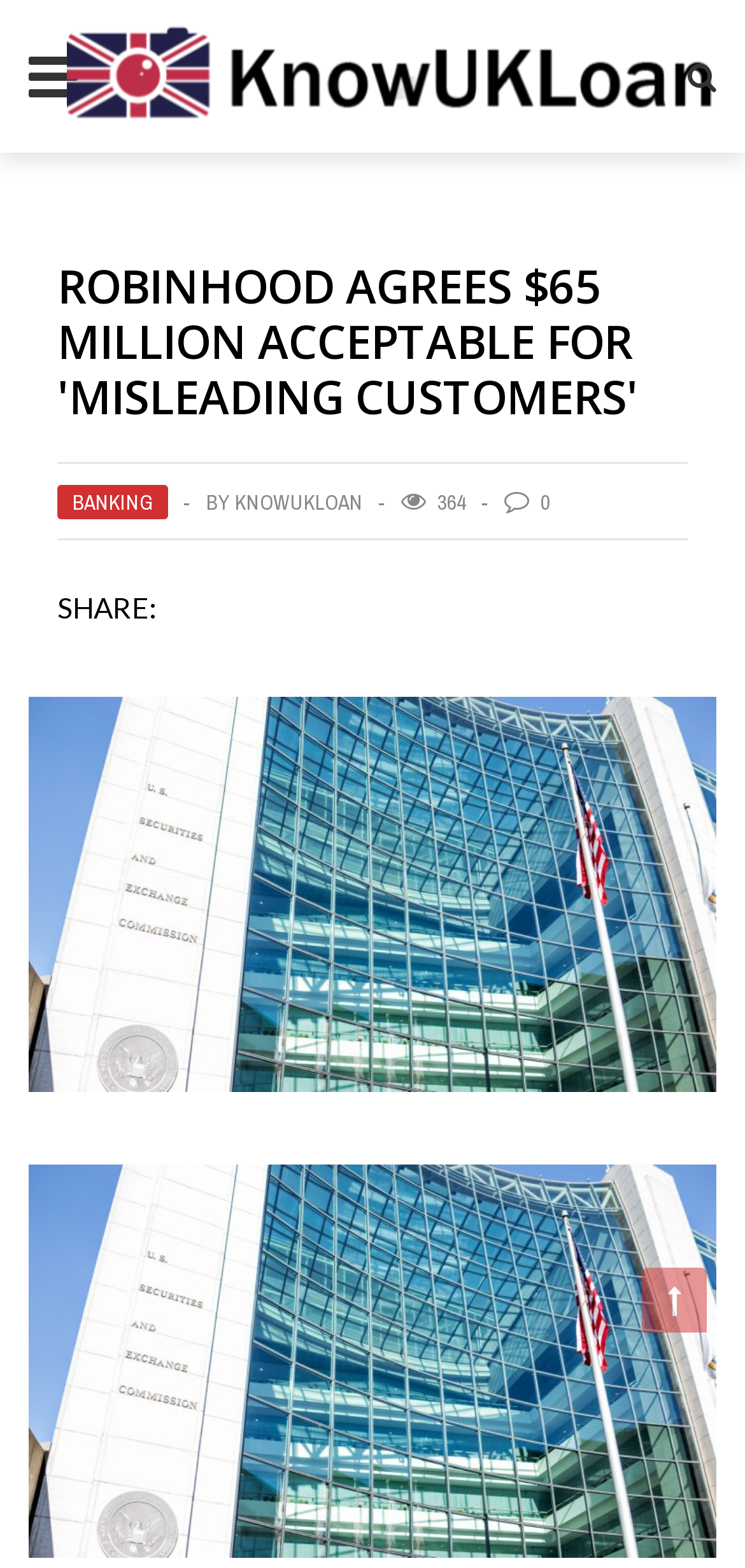Please provide the bounding box coordinate of the region that matches the element description: alt="logo". Coordinates should be in the format (top-left x, top-left y, bottom-right x, bottom-right y) and all values should be between 0 and 1.

[0.09, 0.017, 0.962, 0.081]